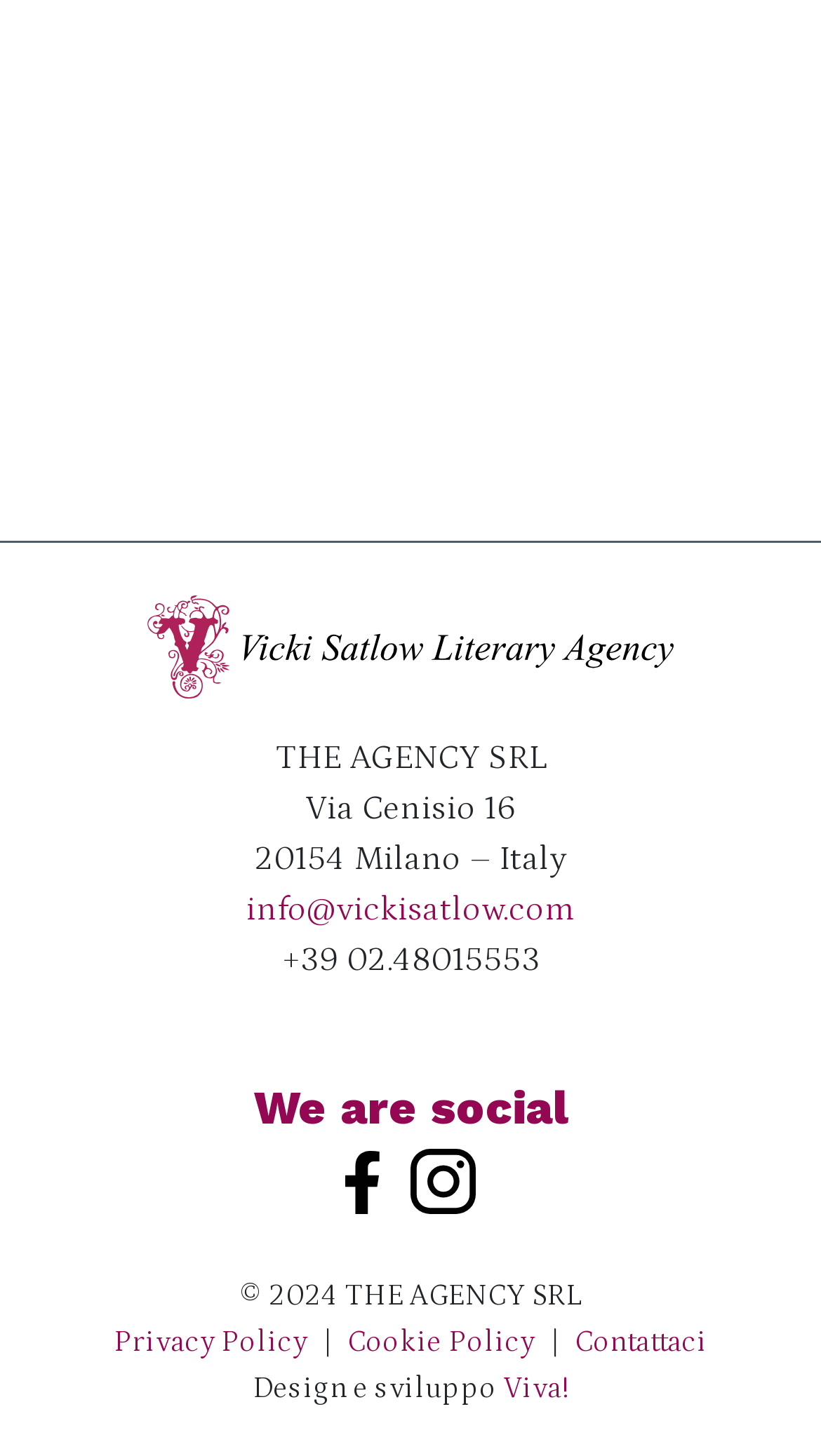What is the email address?
Please look at the screenshot and answer using one word or phrase.

info@vickisatlow.com